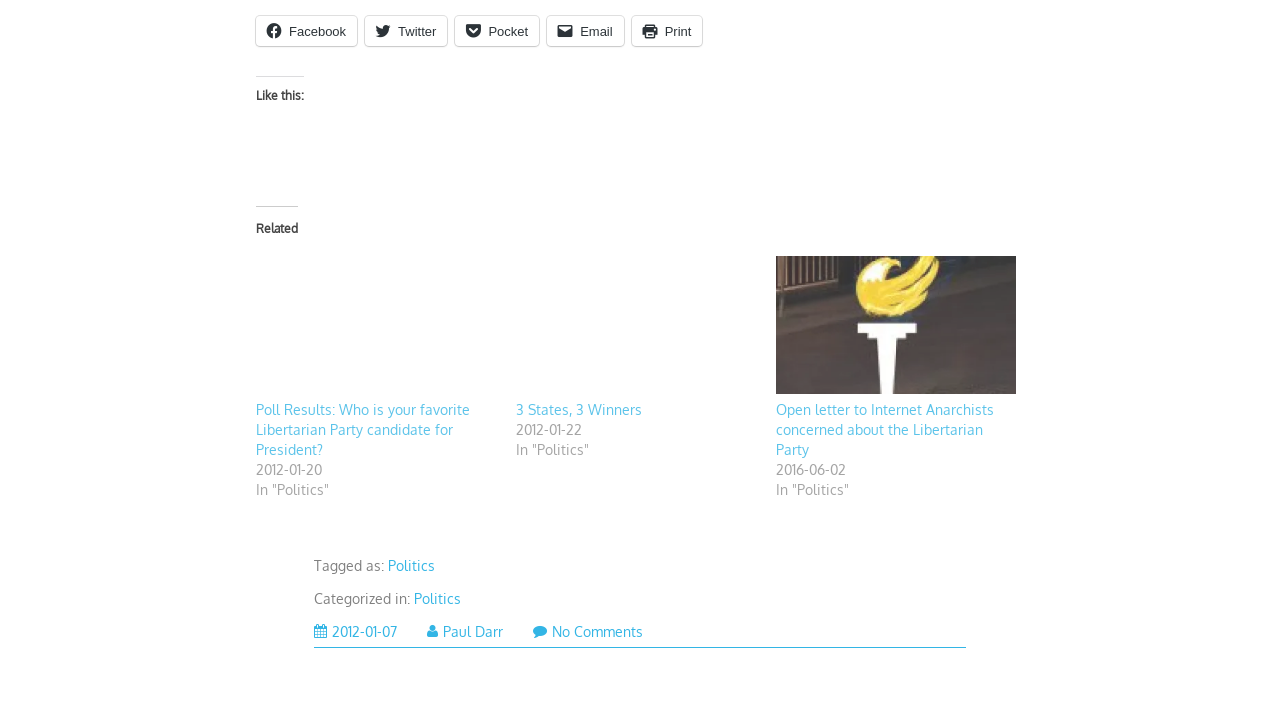What is the category of the post 'Open letter to Internet Anarchists concerned about the Libertarian Party'?
Answer the question with a single word or phrase derived from the image.

Politics